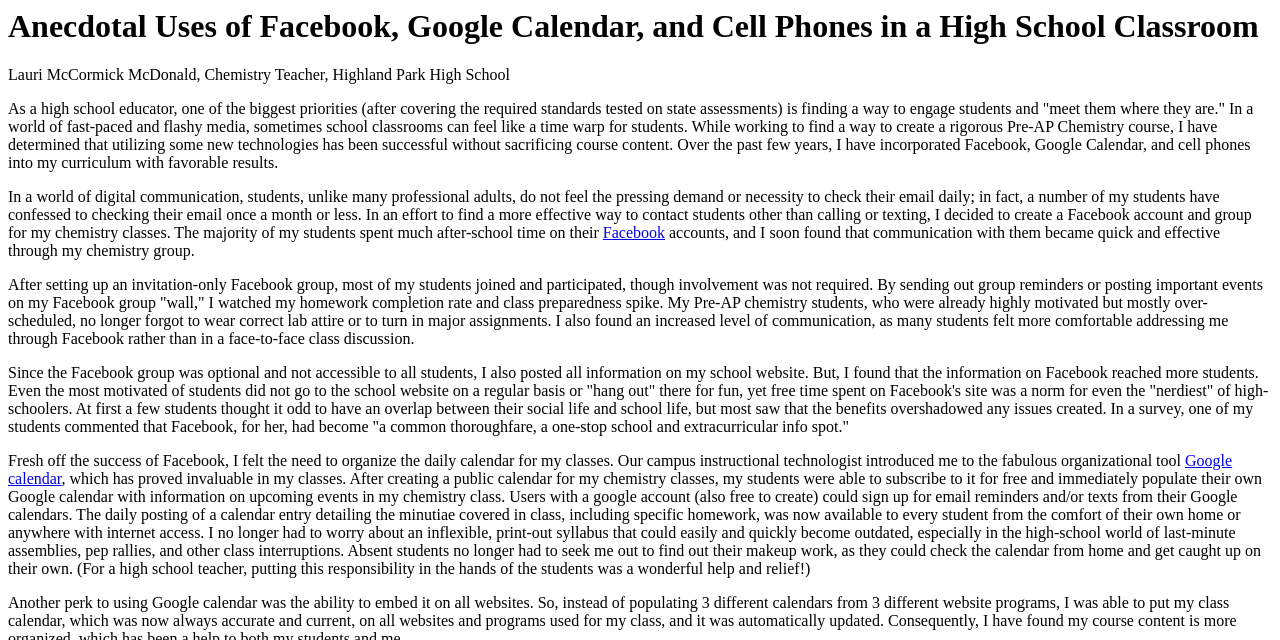Use the details in the image to answer the question thoroughly: 
What is the author's profession?

The author's profession can be inferred from the text 'Lauri McCormick McDonald, Chemistry Teacher, Highland Park High School' which suggests that the author is a chemistry teacher at Highland Park High School.